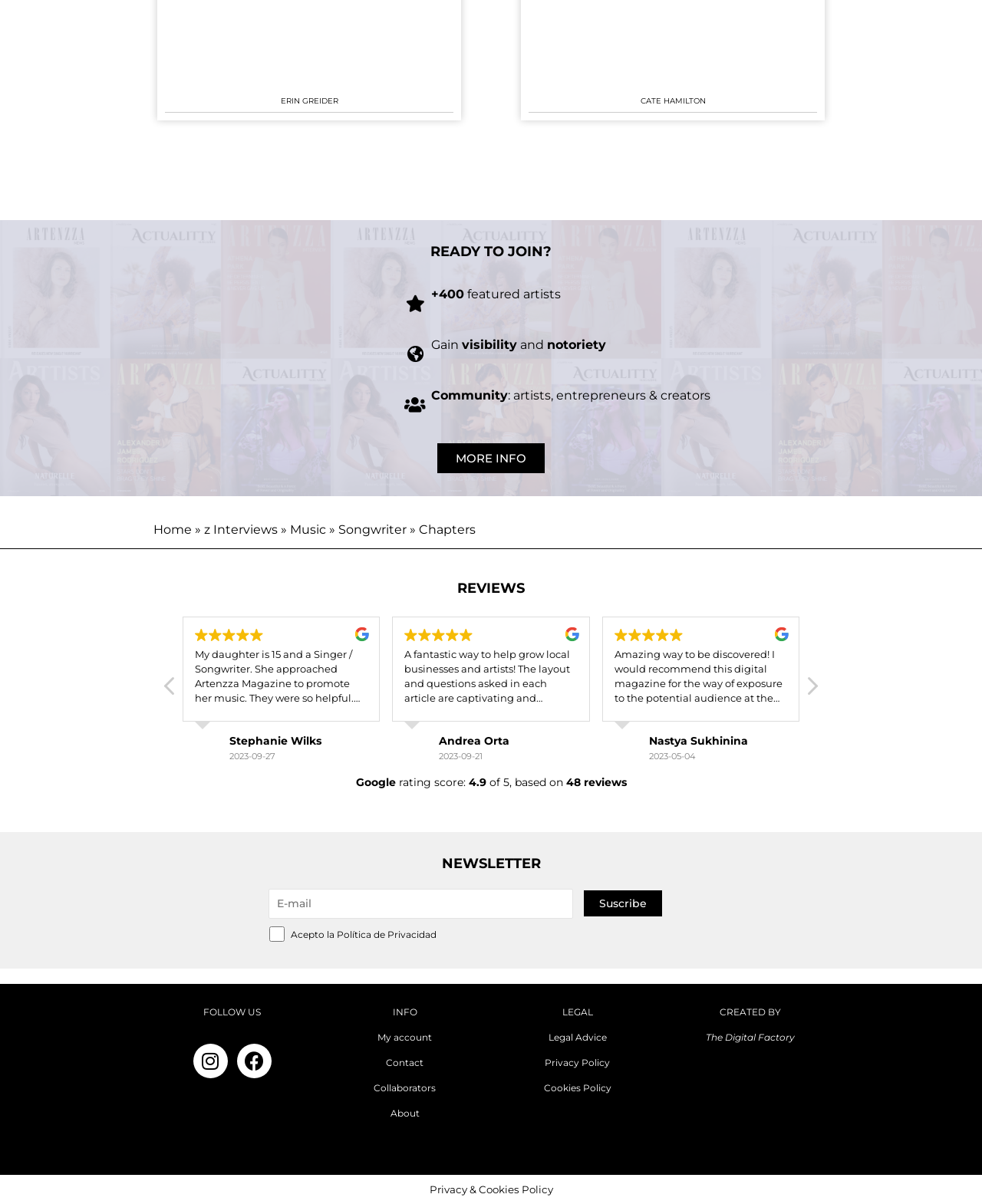What is the rating score of this webpage based on Google reviews?
Look at the image and construct a detailed response to the question.

The webpage has a section that displays the rating score based on Google reviews. The score is mentioned as '4.9' out of 5, and it is based on 48 reviews.